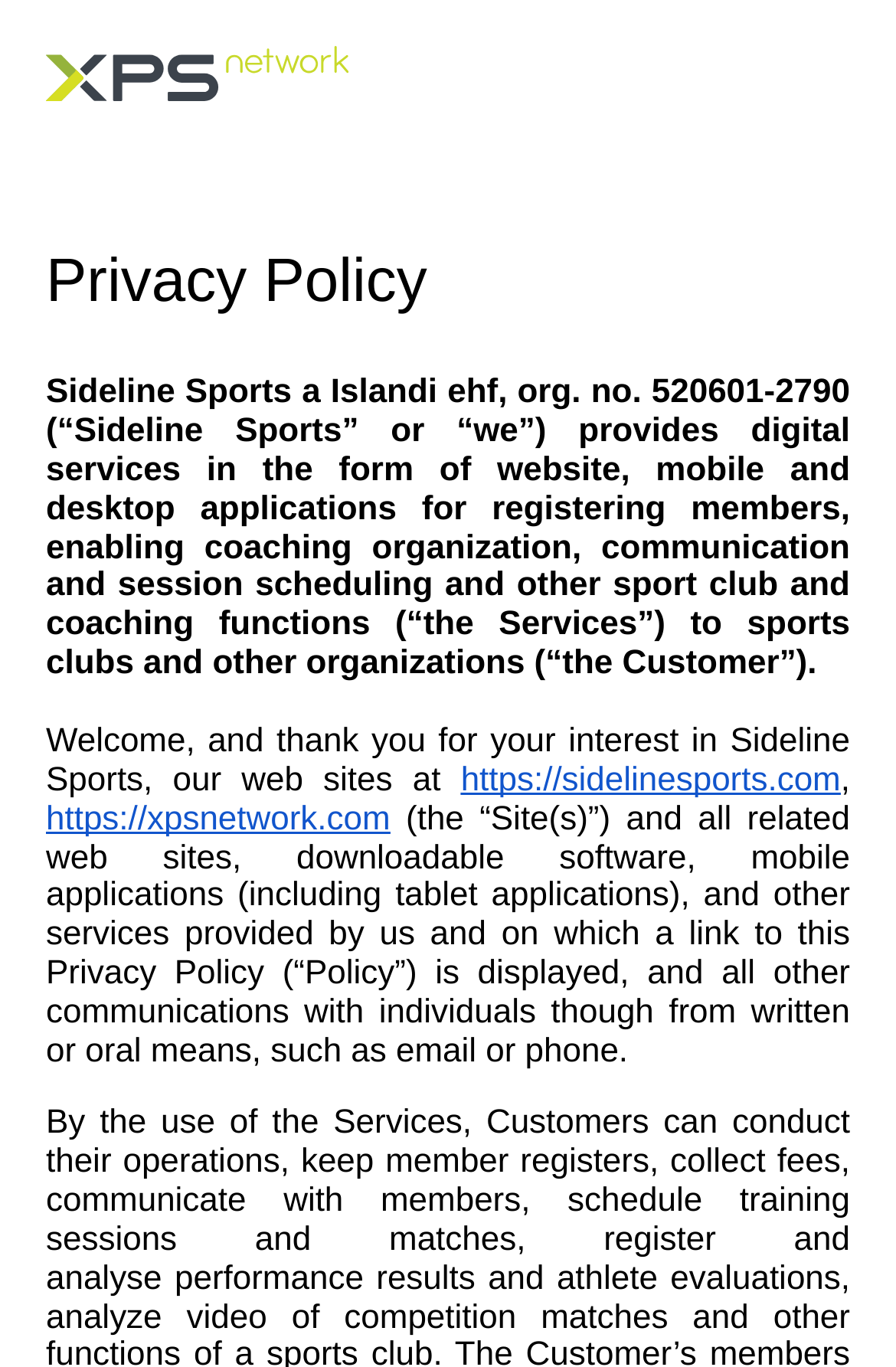What is the type of the element with the text 'Privacy Policy'?
Provide a short answer using one word or a brief phrase based on the image.

heading